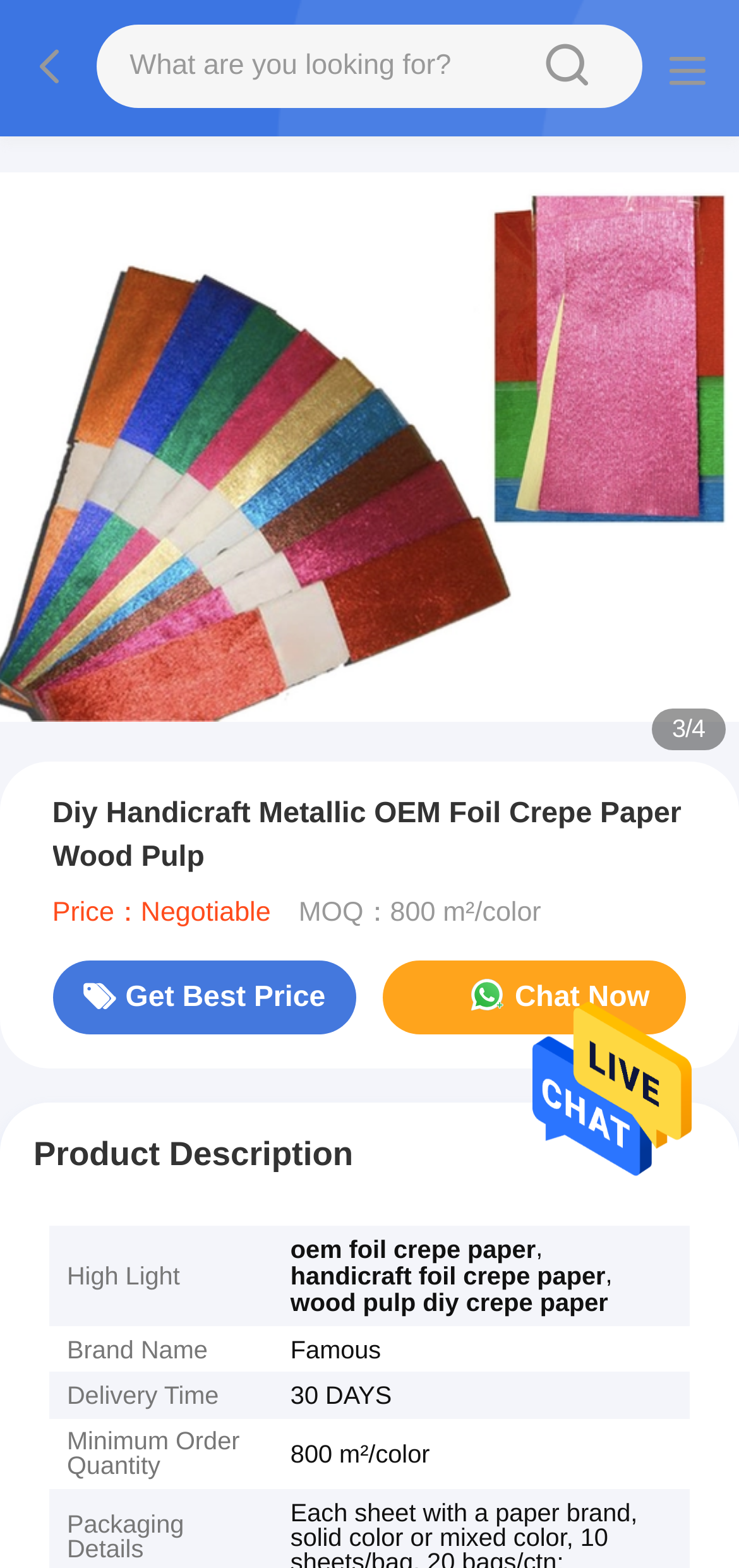Give a short answer using one word or phrase for the question:
What is the minimum order quantity?

800 m²/color